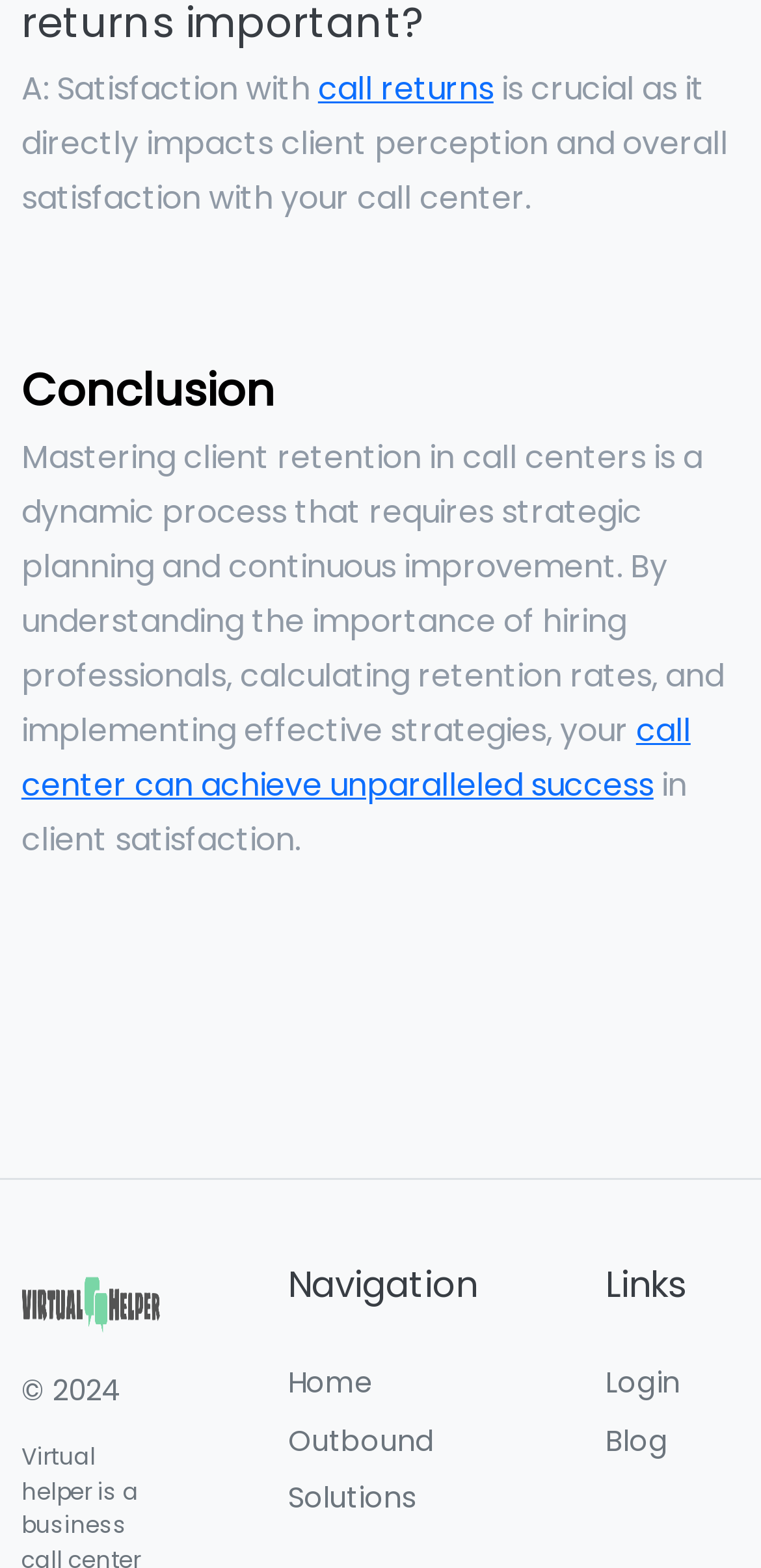Please identify the bounding box coordinates of the element's region that should be clicked to execute the following instruction: "login to the system". The bounding box coordinates must be four float numbers between 0 and 1, i.e., [left, top, right, bottom].

[0.795, 0.87, 0.972, 0.897]